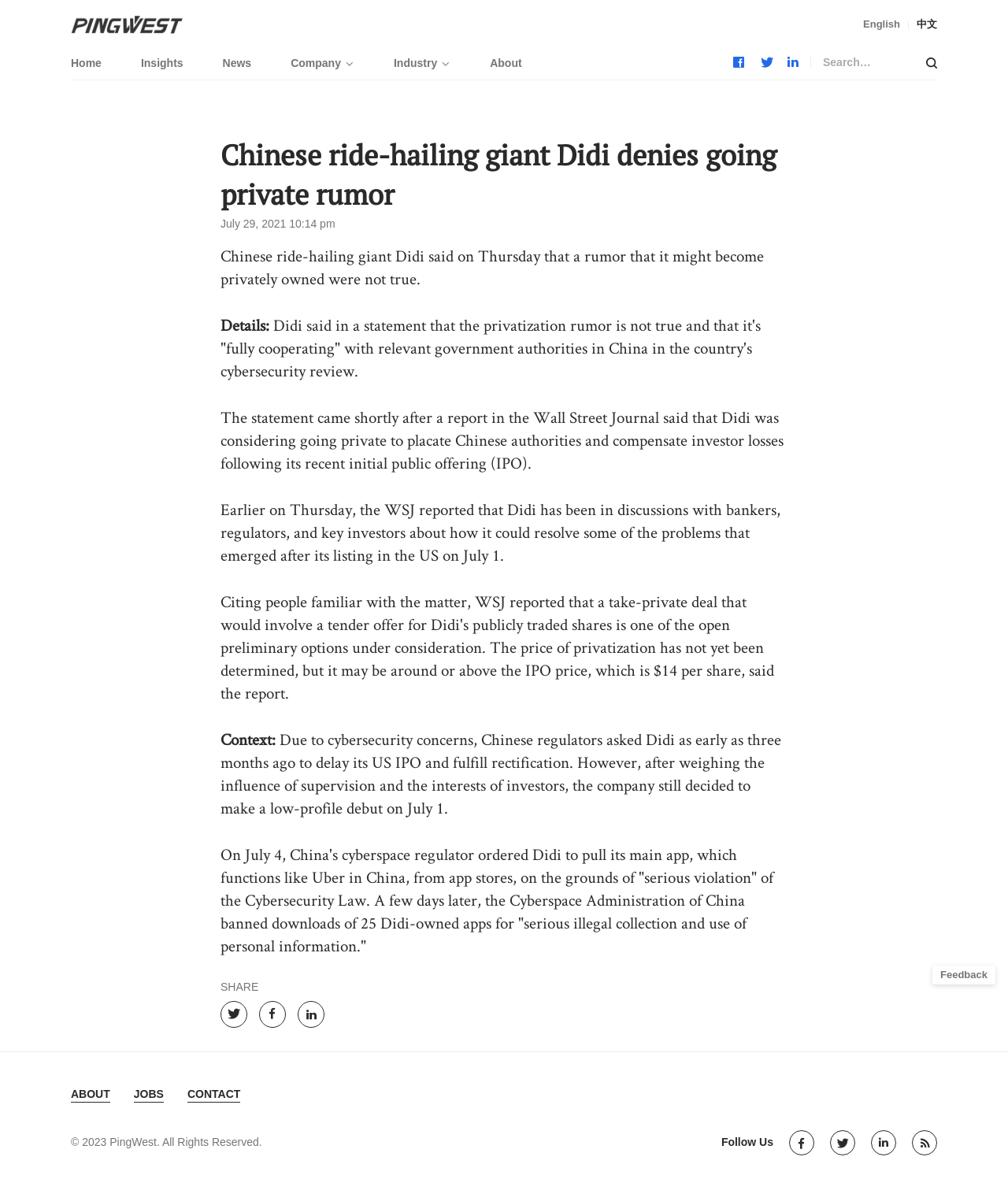Given the element description "Servicios de Unity", identify the bounding box of the corresponding UI element.

None